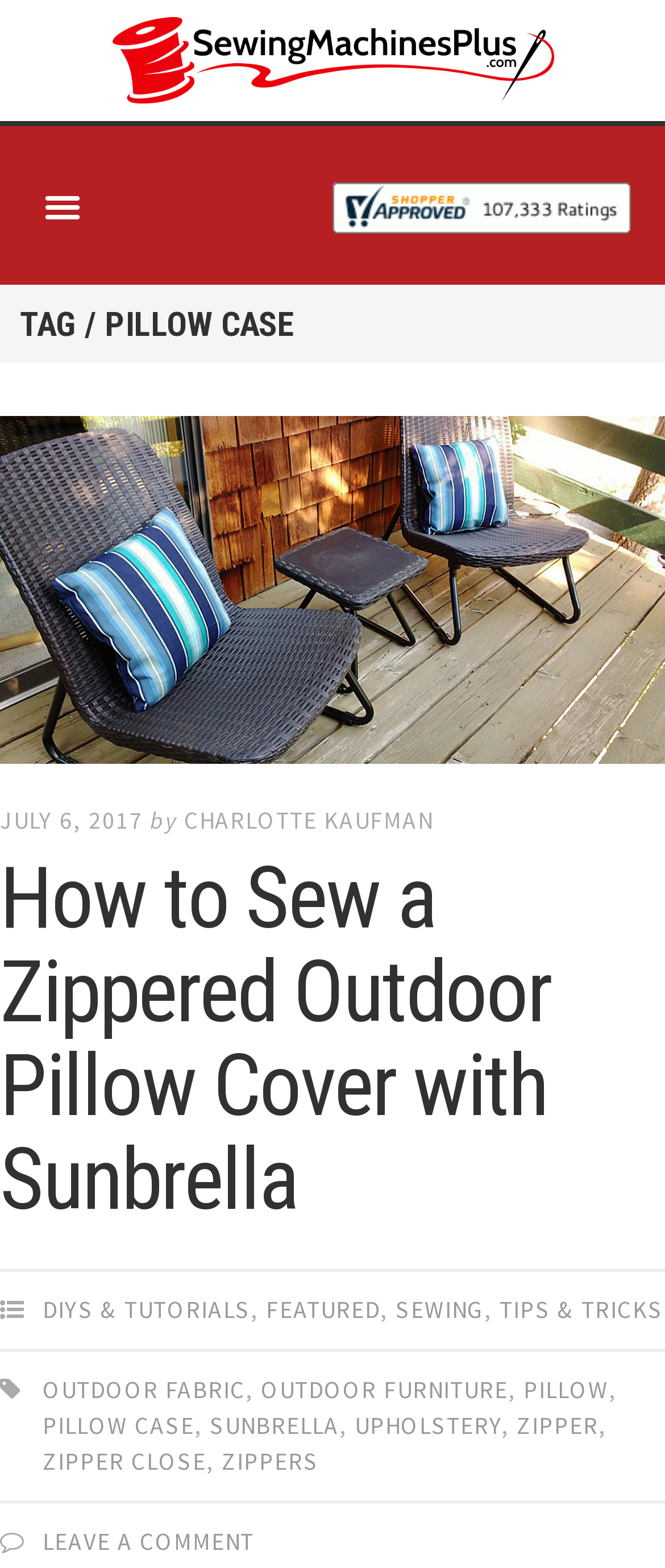Identify the bounding box coordinates of the section to be clicked to complete the task described by the following instruction: "Explore the 'PILLOW CASE' category". The coordinates should be four float numbers between 0 and 1, formatted as [left, top, right, bottom].

[0.064, 0.899, 0.292, 0.919]